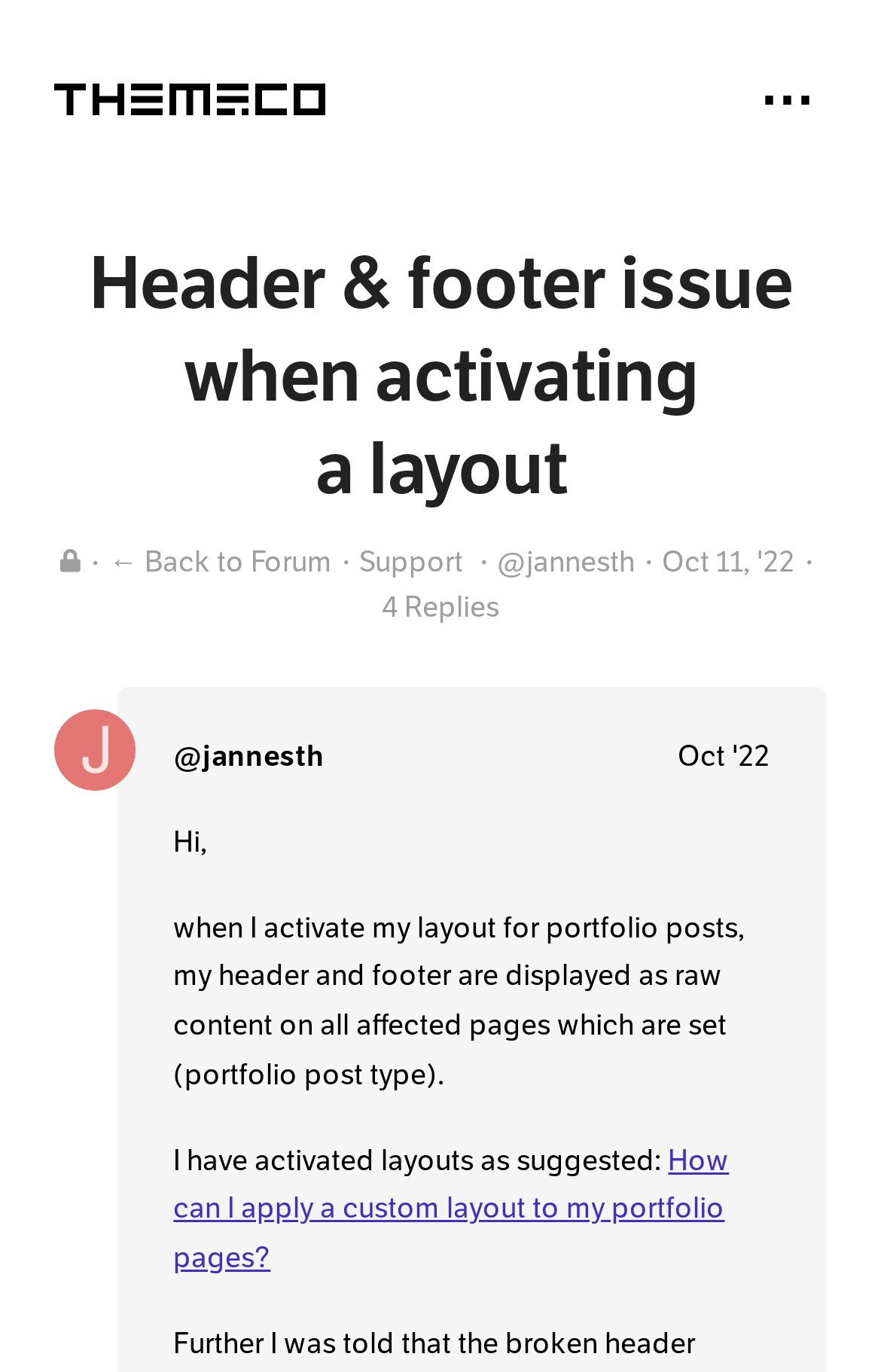Locate and extract the text of the main heading on the webpage.

Header & footer issue when activating a layout